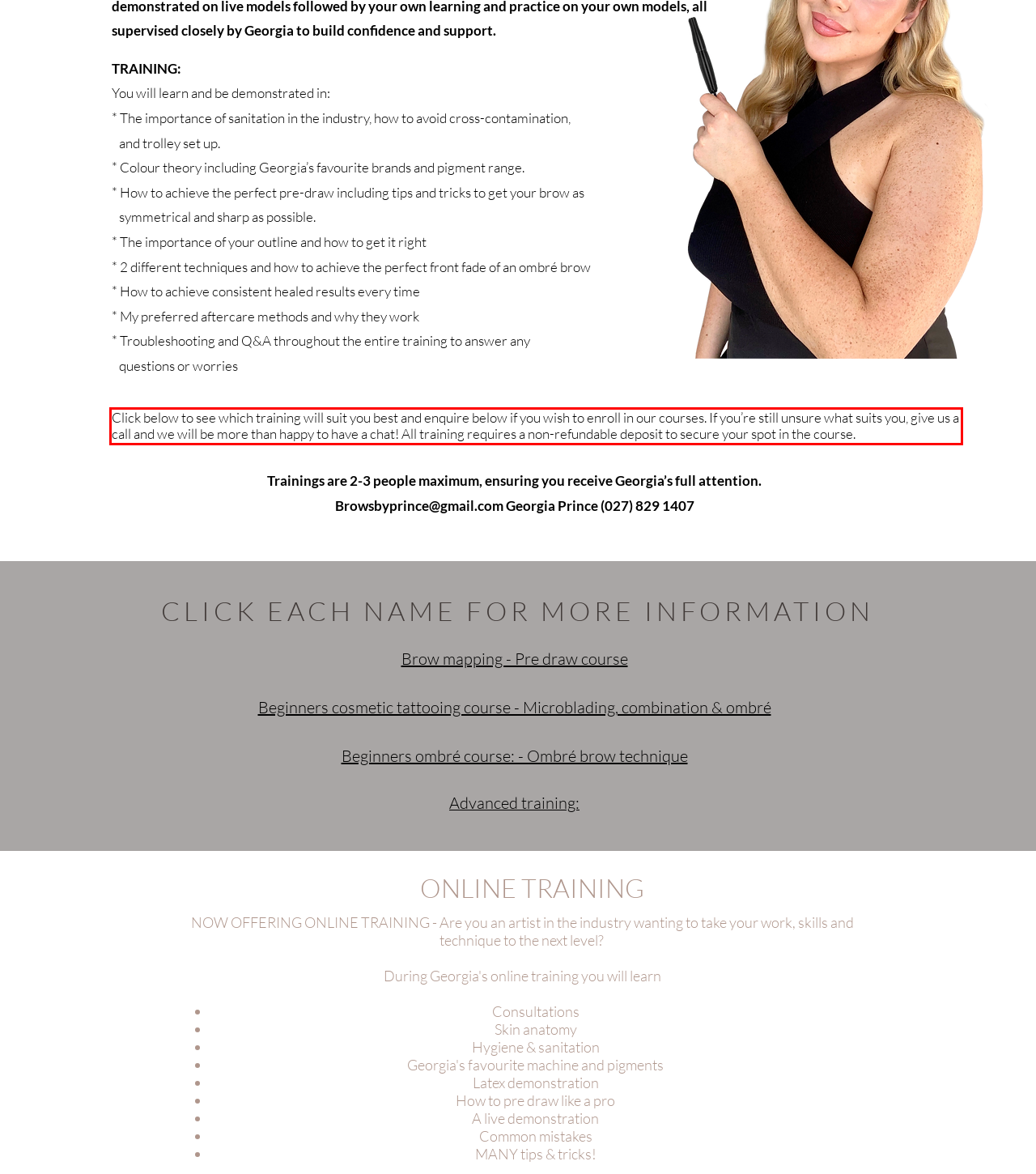Using the provided webpage screenshot, recognize the text content in the area marked by the red bounding box.

Click below to see which training will suit you best and enquire below if you wish to enroll in our courses. If you’re still unsure what suits you, give us a call and we will be more than happy to have a chat! All training requires a non-refundable deposit to secure your spot in the course.